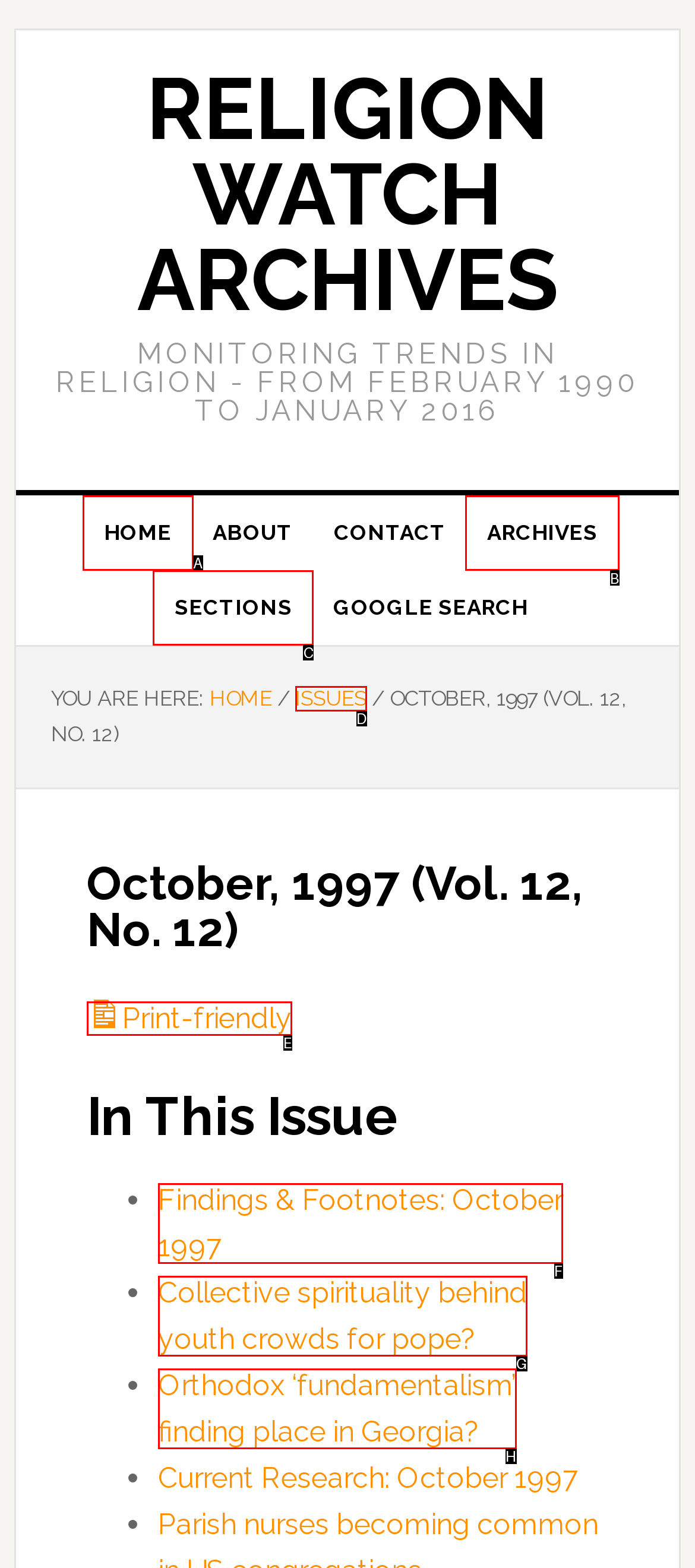From the given options, tell me which letter should be clicked to complete this task: view archives
Answer with the letter only.

B